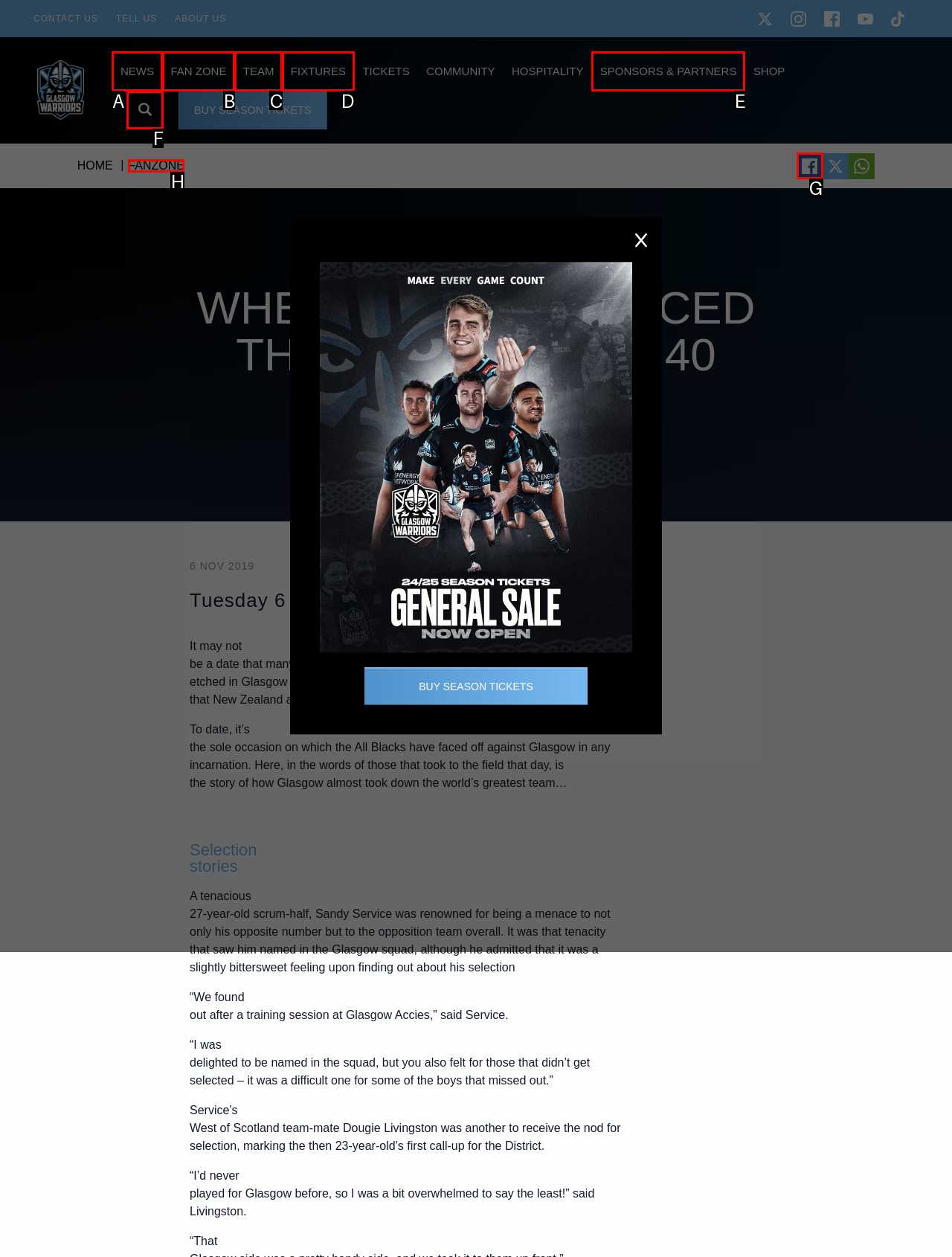Identify the bounding box that corresponds to: Sponsors & Partners
Respond with the letter of the correct option from the provided choices.

E